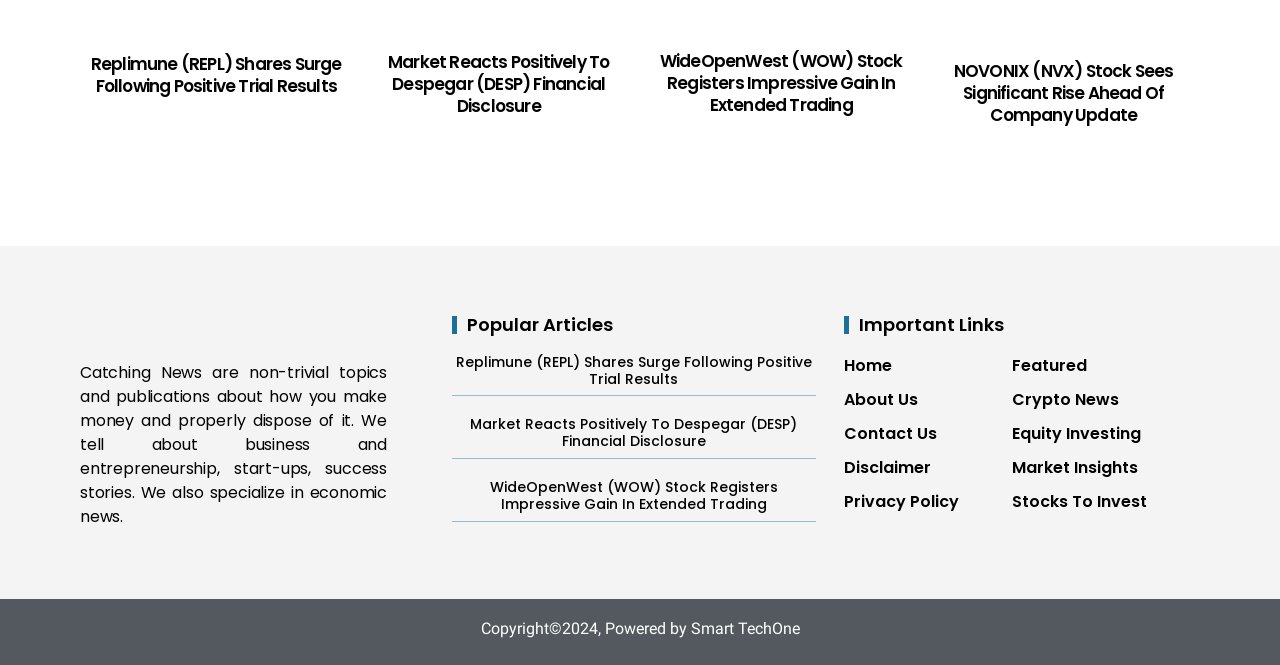Please find the bounding box coordinates of the element's region to be clicked to carry out this instruction: "Visit the Home page".

[0.66, 0.532, 0.791, 0.568]